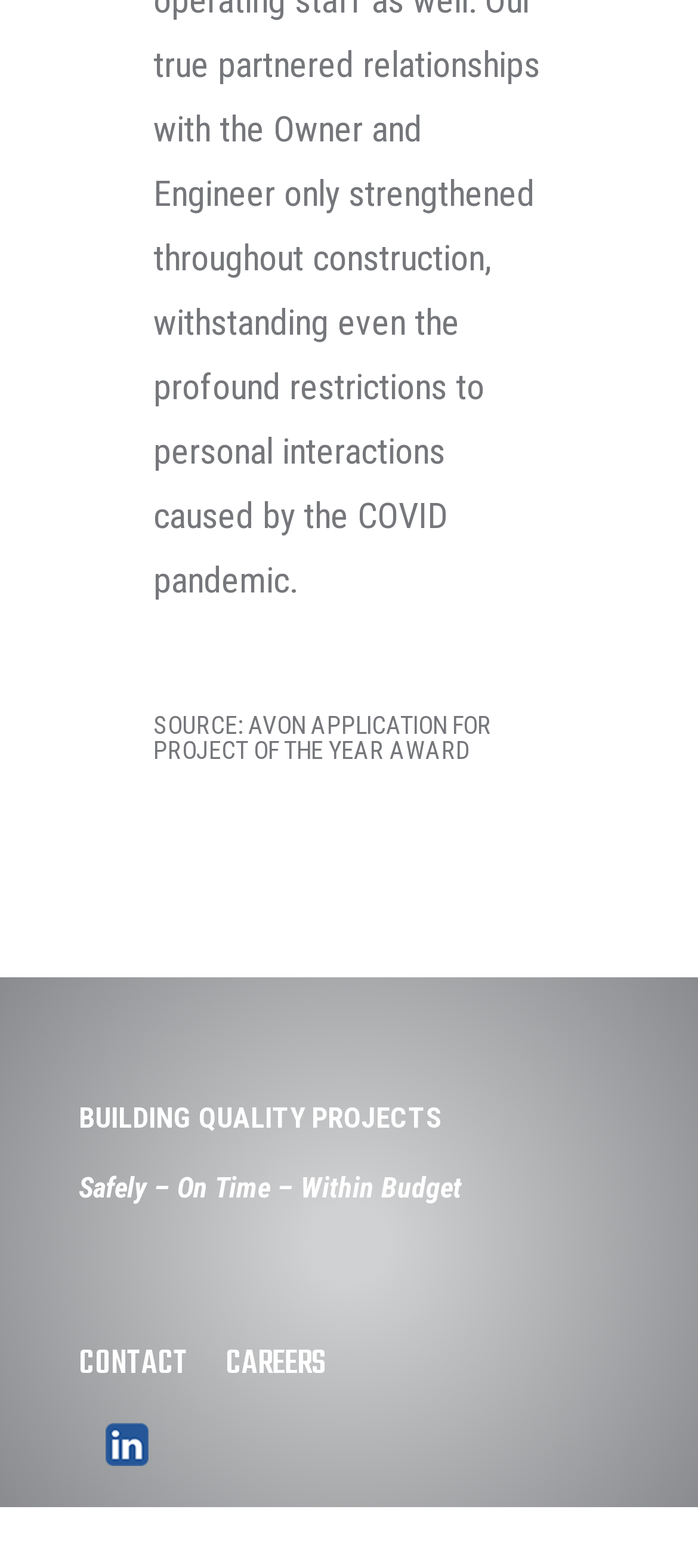What are the qualities of building projects?
Answer the question with a single word or phrase derived from the image.

Safely, On Time, Within Budget